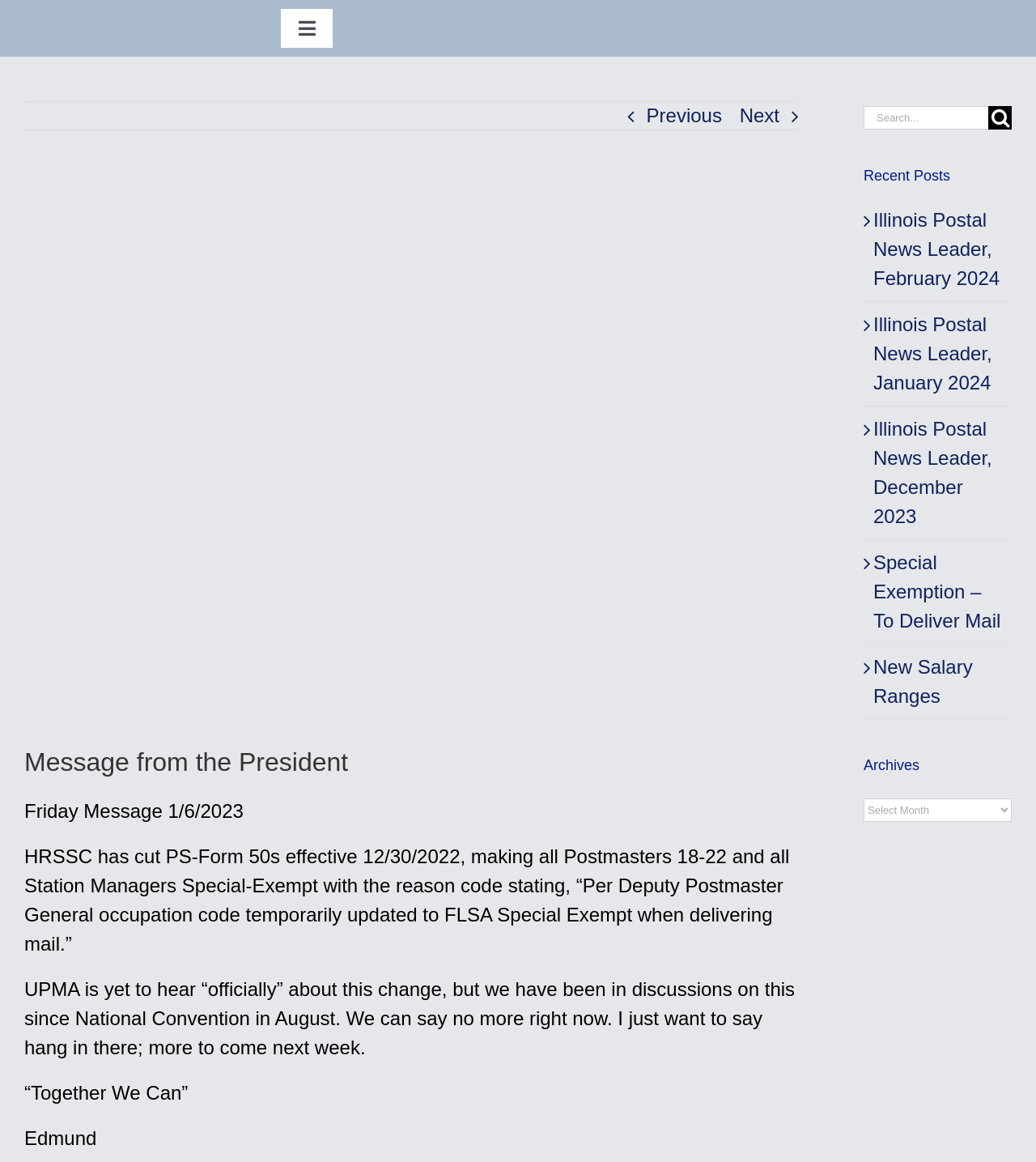Given the element description "Previous", identify the bounding box of the corresponding UI element.

[0.624, 0.088, 0.697, 0.112]